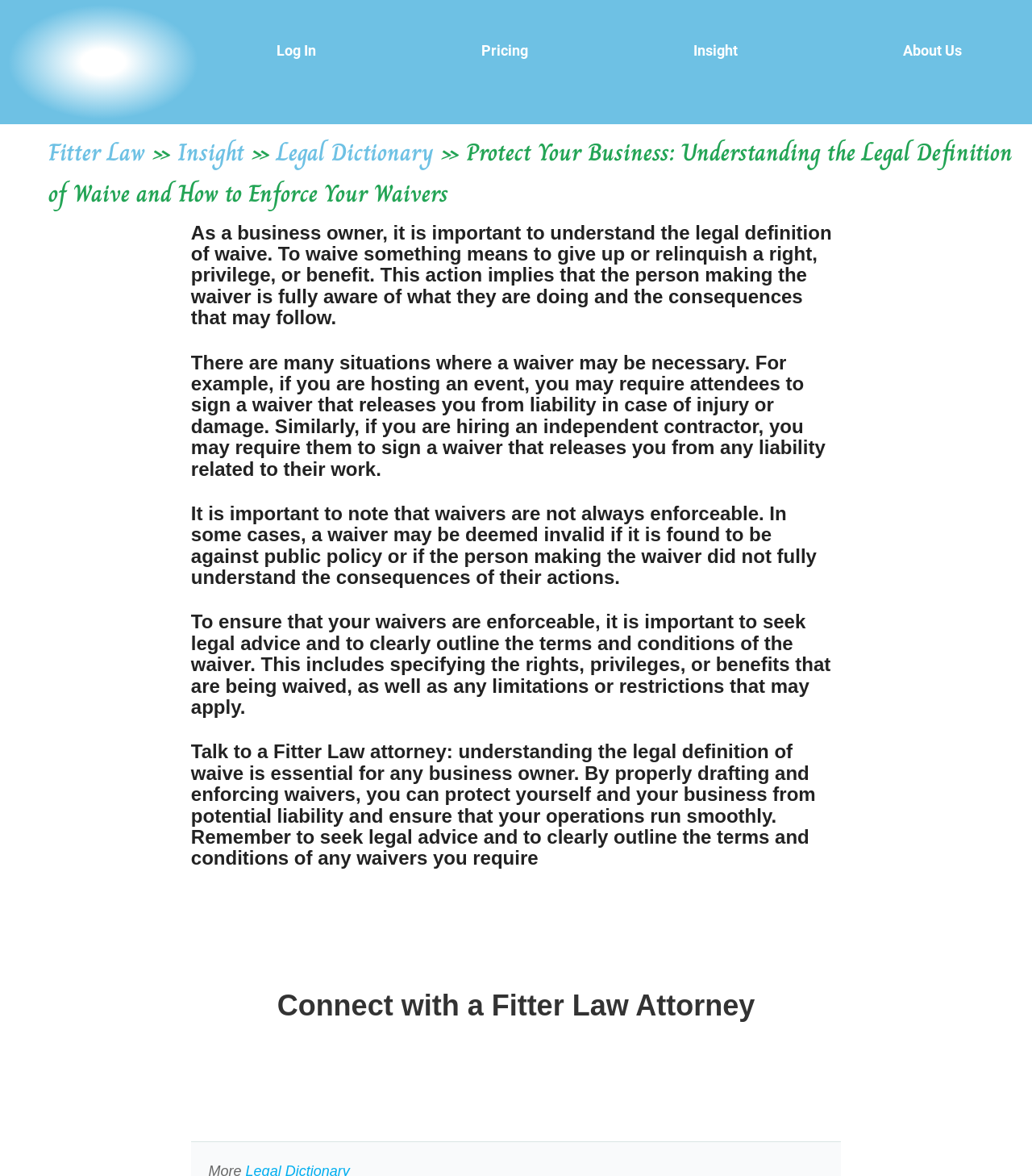Identify the bounding box of the UI element that matches this description: "alt="facebook"".

None